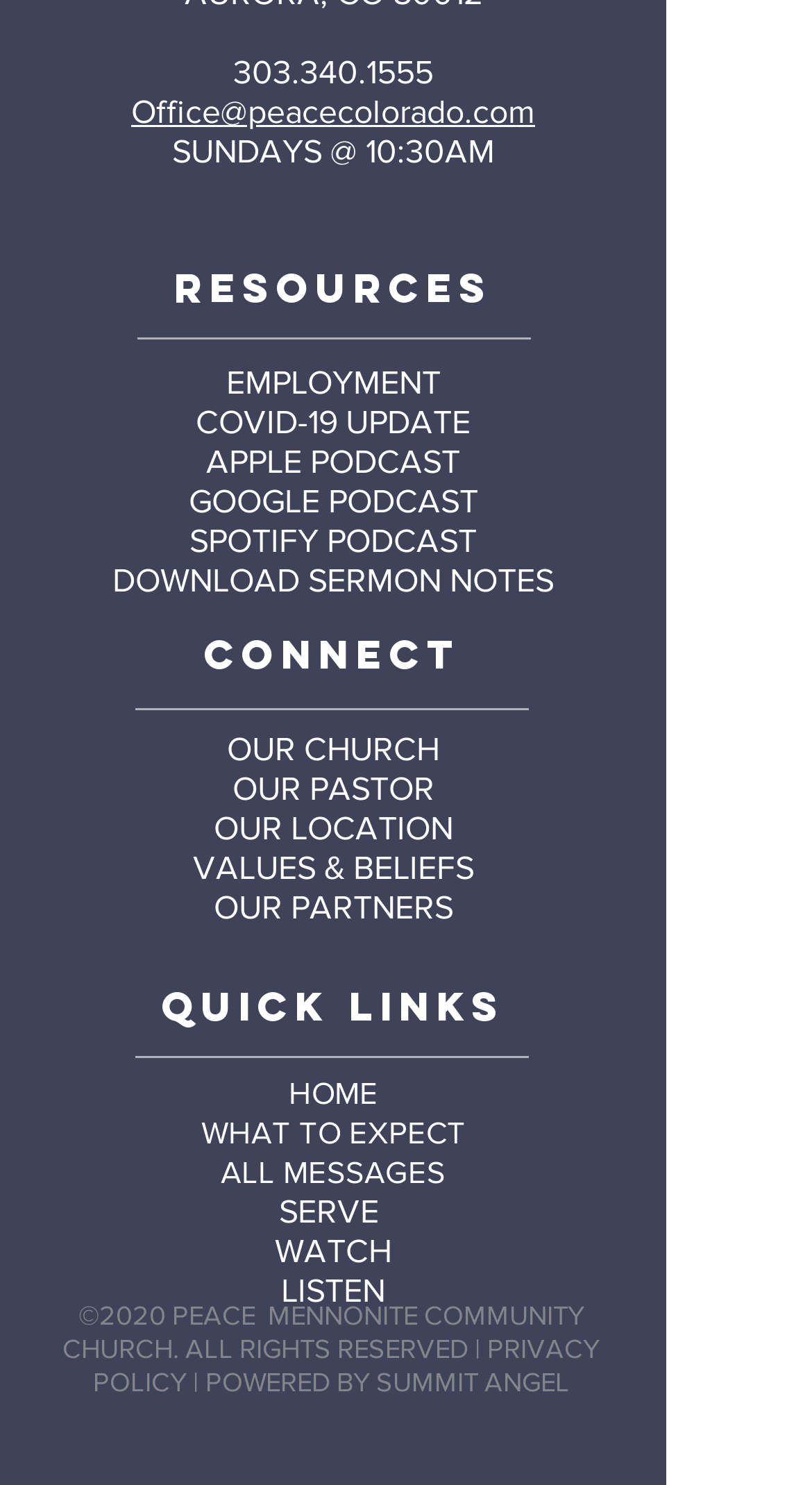From the image, can you give a detailed response to the question below:
What time does the Sunday service start?

I found the service time by looking at the StaticText element with the text 'SUNDAYS @ 10:30AM' which indicates the schedule of the Sunday service.